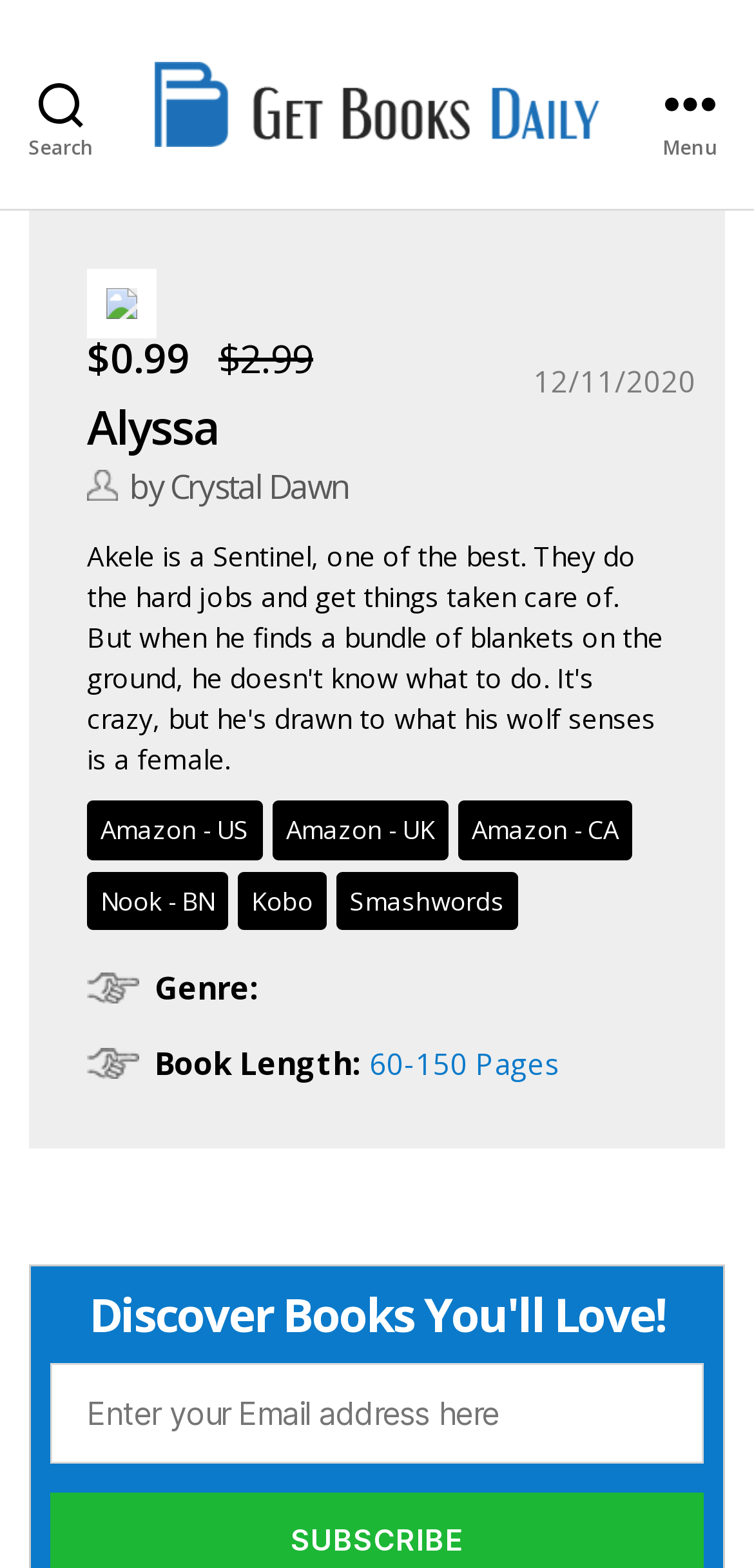Please specify the bounding box coordinates of the clickable section necessary to execute the following command: "Subscribe to the newsletter".

[0.385, 0.971, 0.615, 0.994]